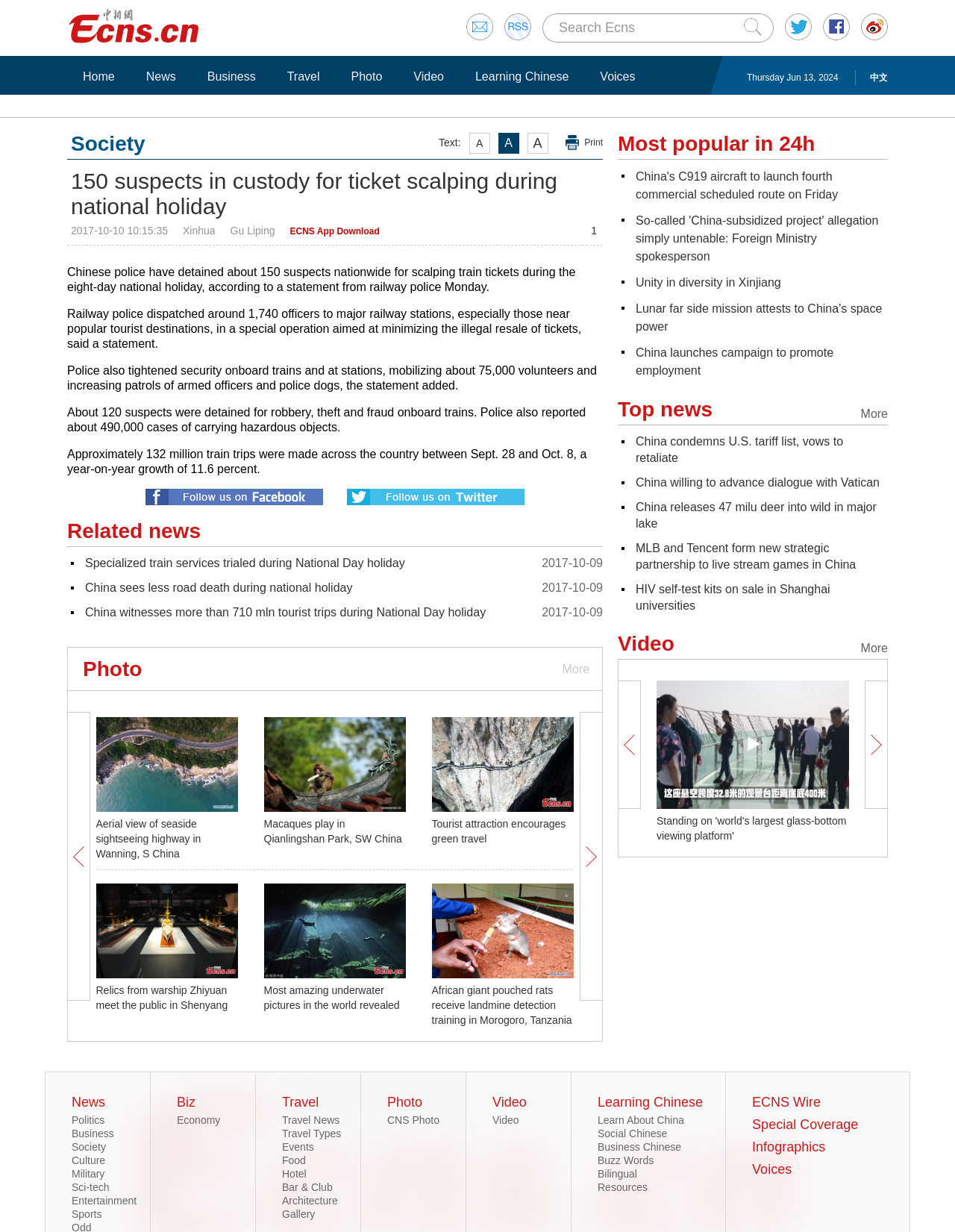Describe all visible elements and their arrangement on the webpage.

This webpage appears to be a news article from ECNS, a Chinese news website. At the top of the page, there is a search bar and a submit button, accompanied by a "Search Ecns" label. Below this, there is a horizontal navigation menu with links to various sections of the website, including "Home", "News", "Business", "Travel", "Photo", "Video", and "Learning Chinese".

The main content of the page is an article titled "150 suspects in custody for ticket scalping during national holiday". The article is divided into several paragraphs, with a date and author attribution at the top. The text describes a police operation to combat ticket scalping during a national holiday, resulting in the detention of 150 suspects.

To the right of the article, there is a section with a heading "Related news", which lists several links to other news articles. Below this, there is a photo gallery with images and captions, showcasing various news stories.

At the bottom of the page, there is a section with a heading "Photo", which displays a series of images with captions, each linking to a different news story. The images are arranged in a grid layout, with multiple rows and columns.

Overall, the webpage has a clean and organized layout, with a clear hierarchy of content and easy-to-read typography. The use of headings, paragraphs, and images helps to break up the text and make the content more engaging and accessible.